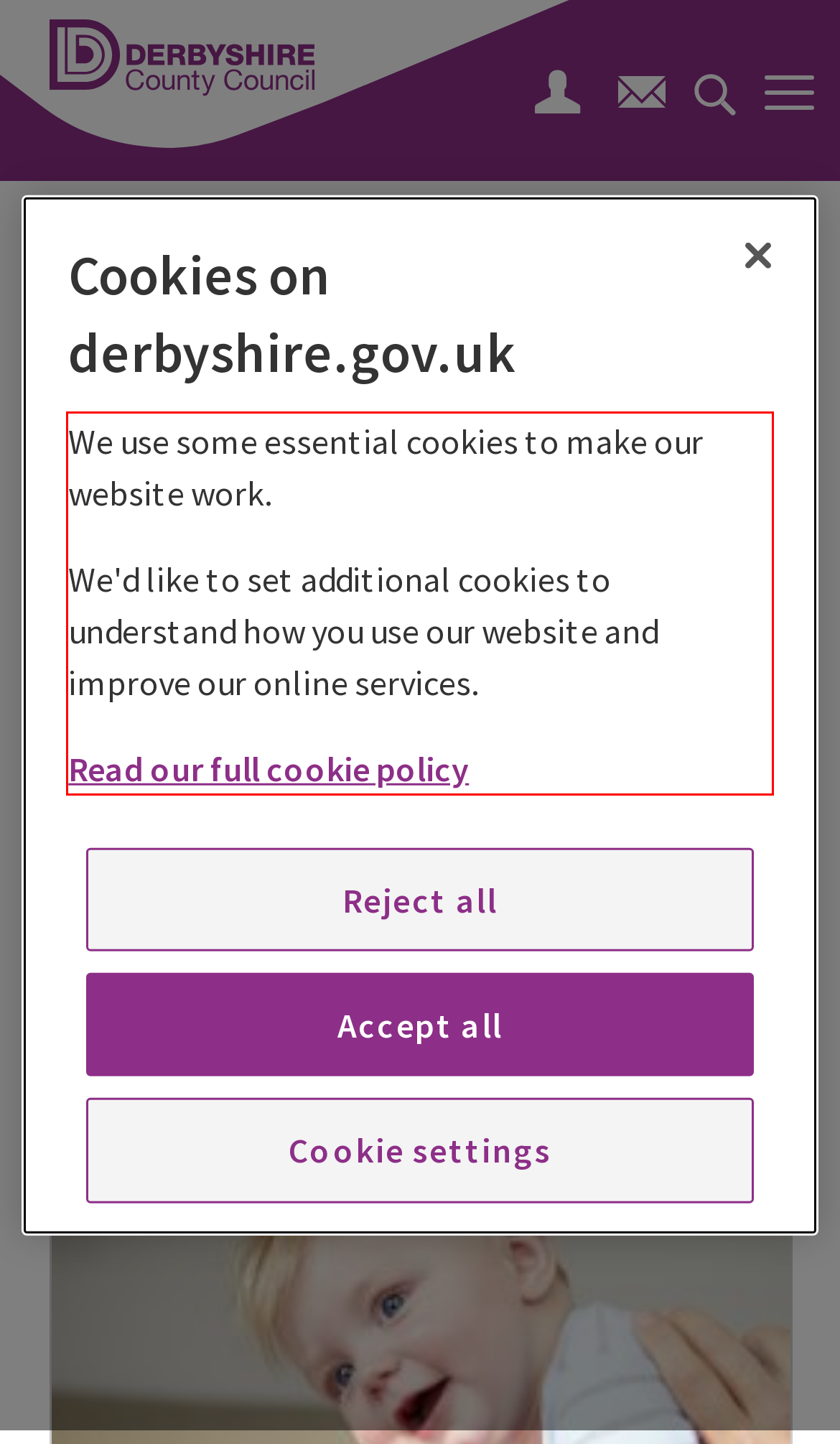Examine the webpage screenshot and use OCR to recognize and output the text within the red bounding box.

We use some essential cookies to make our website work. We'd like to set additional cookies to understand how you use our website and improve our online services. Read our full cookie policy